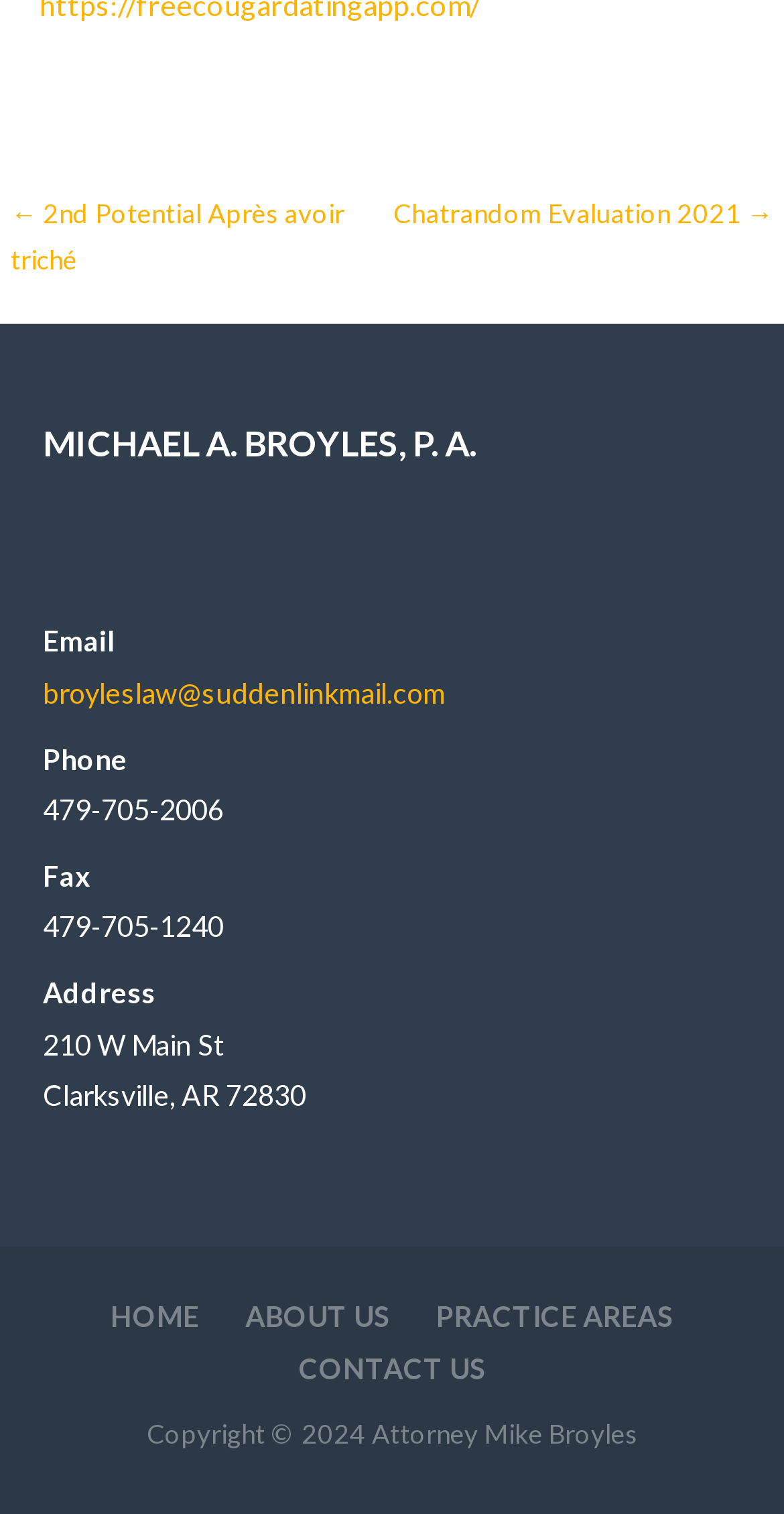Observe the image and answer the following question in detail: How many navigation links are there at the bottom of the webpage?

There are four navigation links at the bottom of the webpage, namely 'HOME', 'ABOUT US', 'PRACTICE AREAS', and 'CONTACT US'.